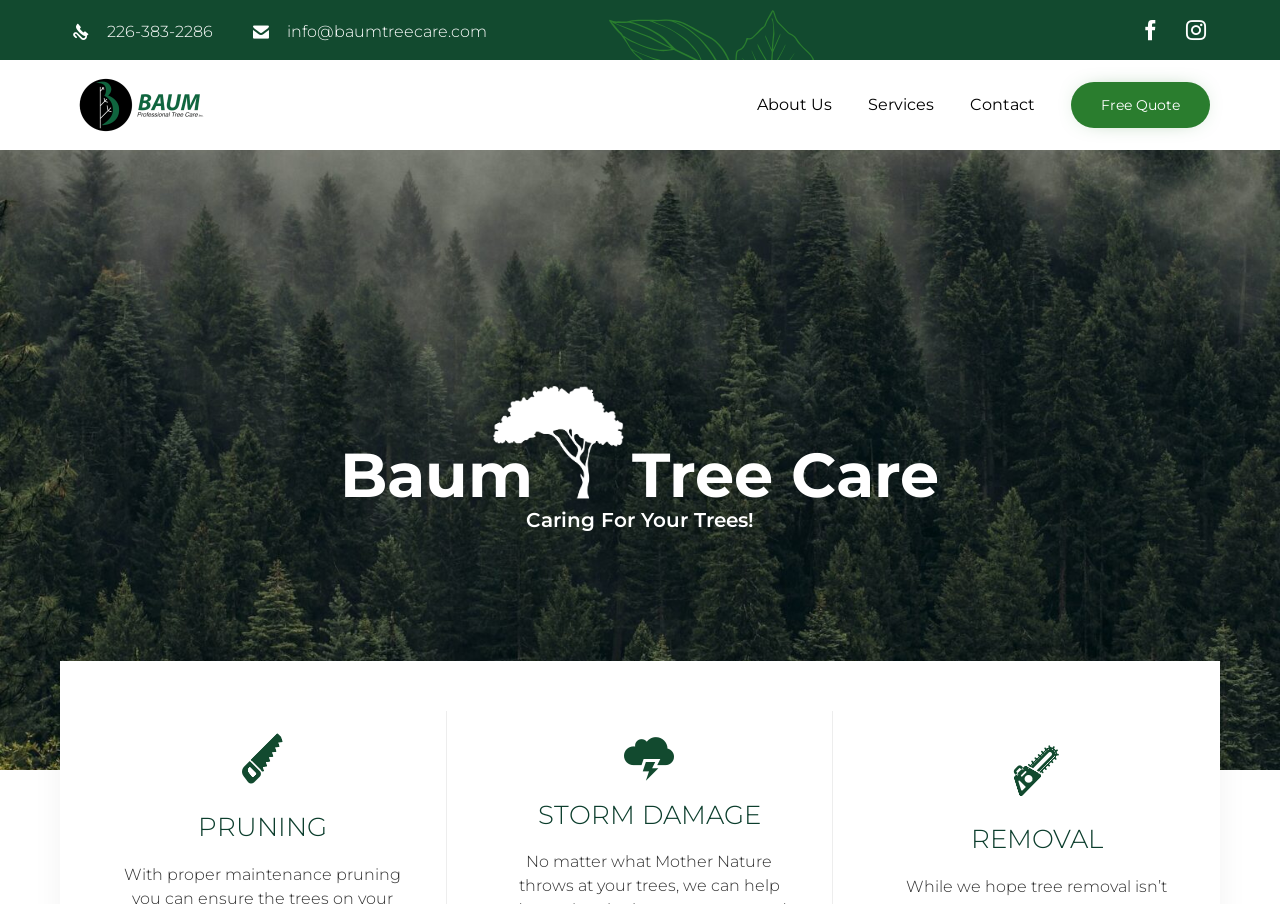Locate the bounding box of the UI element defined by this description: "226-383-2286". The coordinates should be given as four float numbers between 0 and 1, formatted as [left, top, right, bottom].

[0.084, 0.024, 0.167, 0.047]